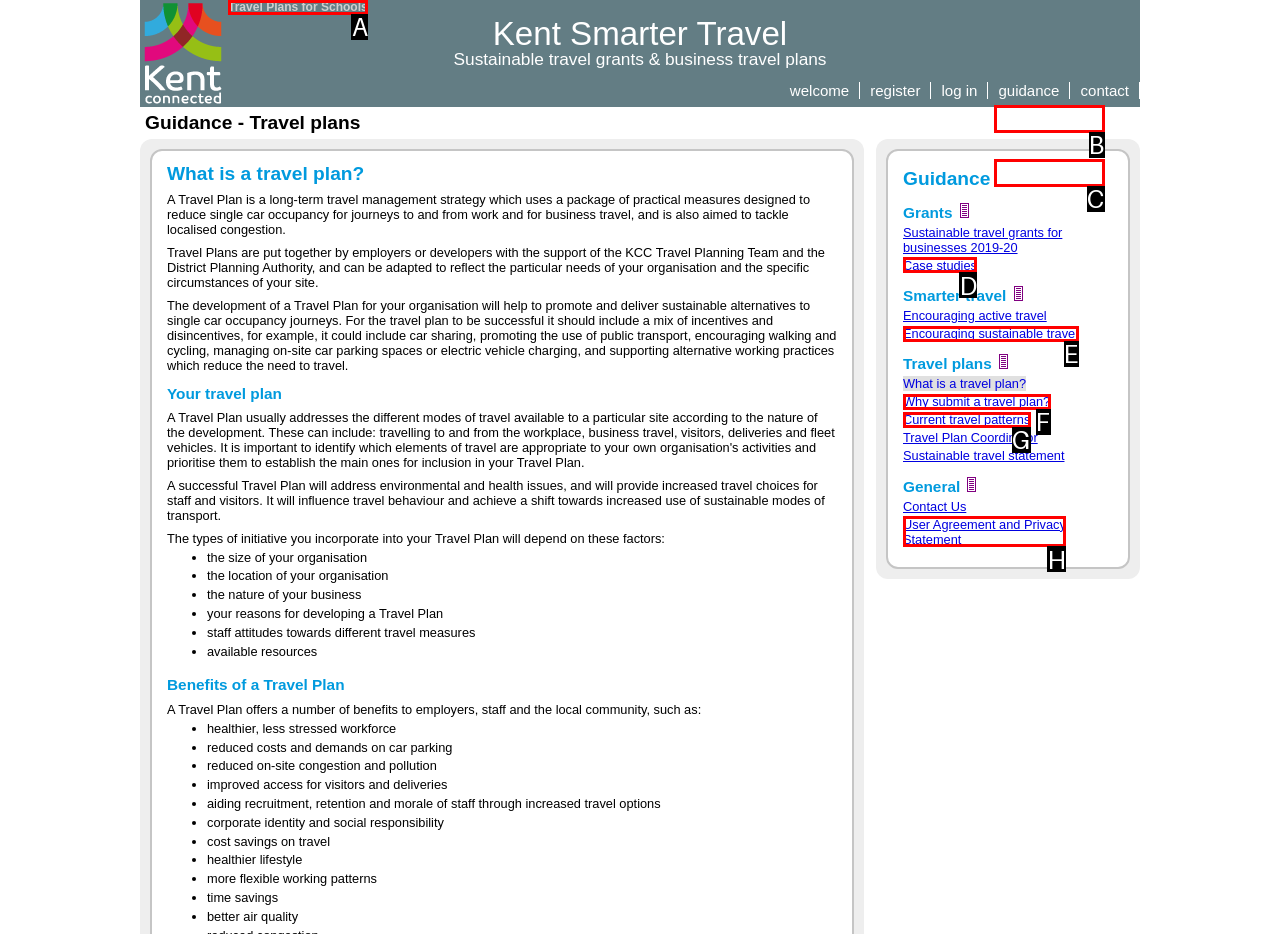Based on the description SAS News, identify the most suitable HTML element from the options. Provide your answer as the corresponding letter.

None